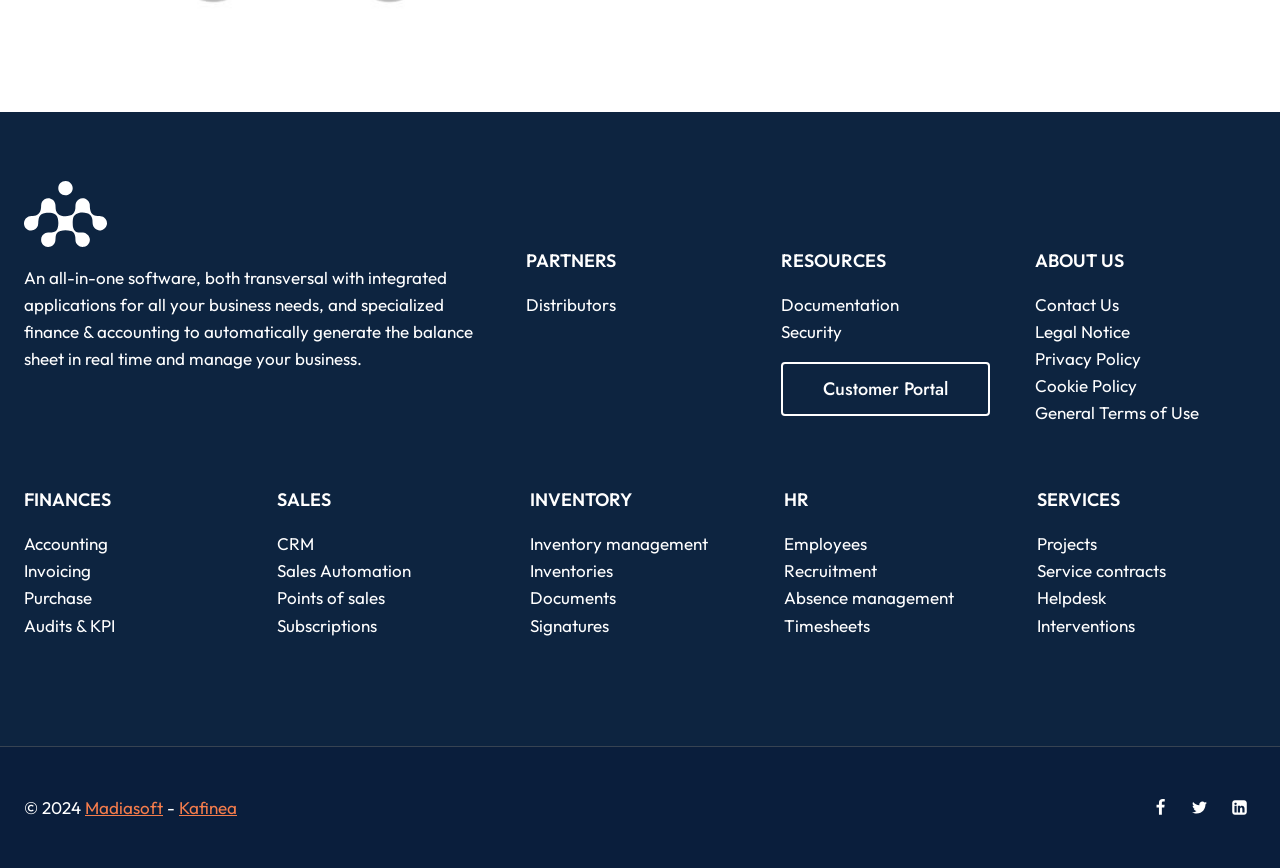Identify the bounding box coordinates of the part that should be clicked to carry out this instruction: "Learn about 'Accounting'".

[0.019, 0.614, 0.084, 0.638]